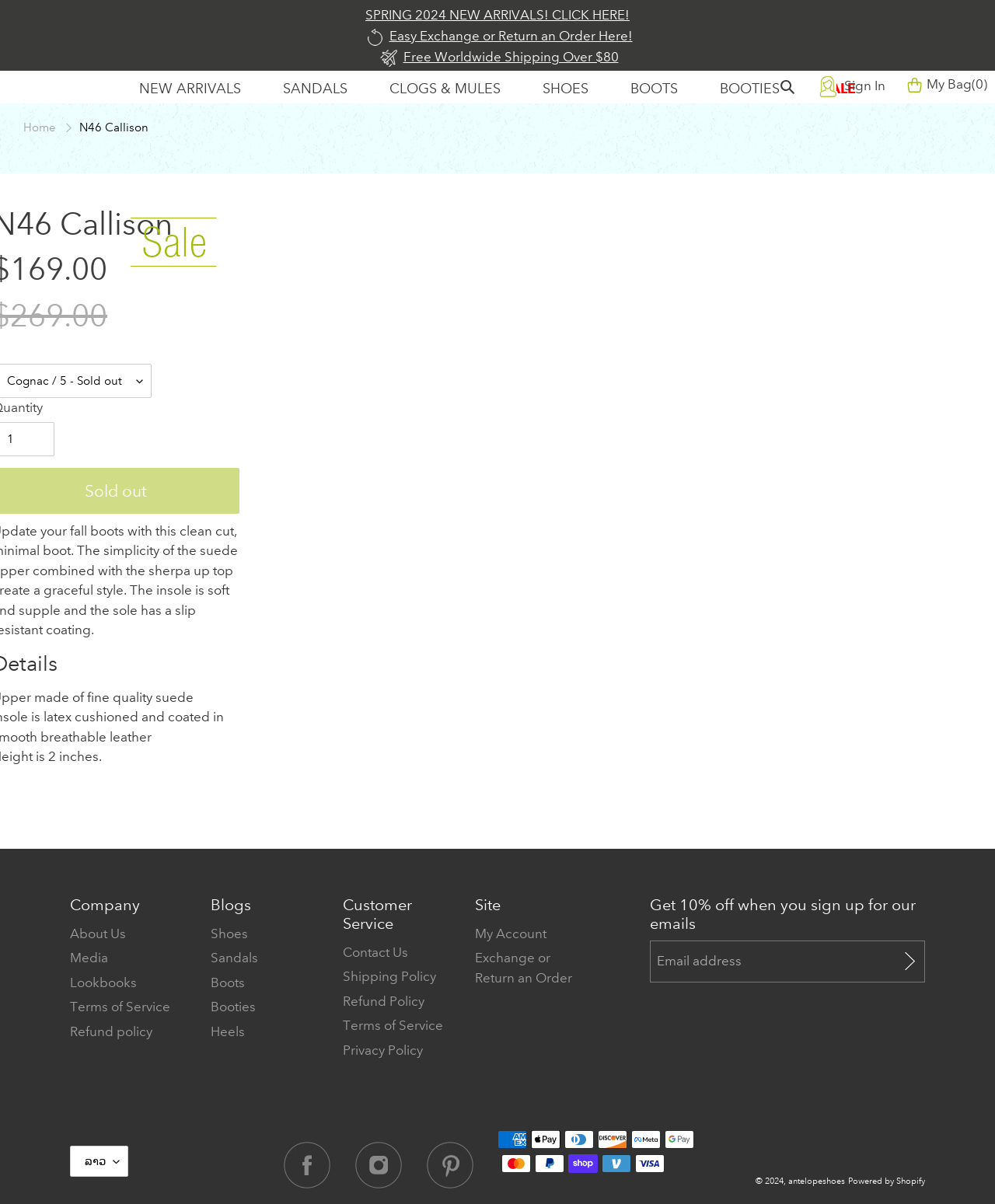Please identify the bounding box coordinates of the area that needs to be clicked to fulfill the following instruction: "Sign in to your account."

[0.823, 0.06, 0.89, 0.081]